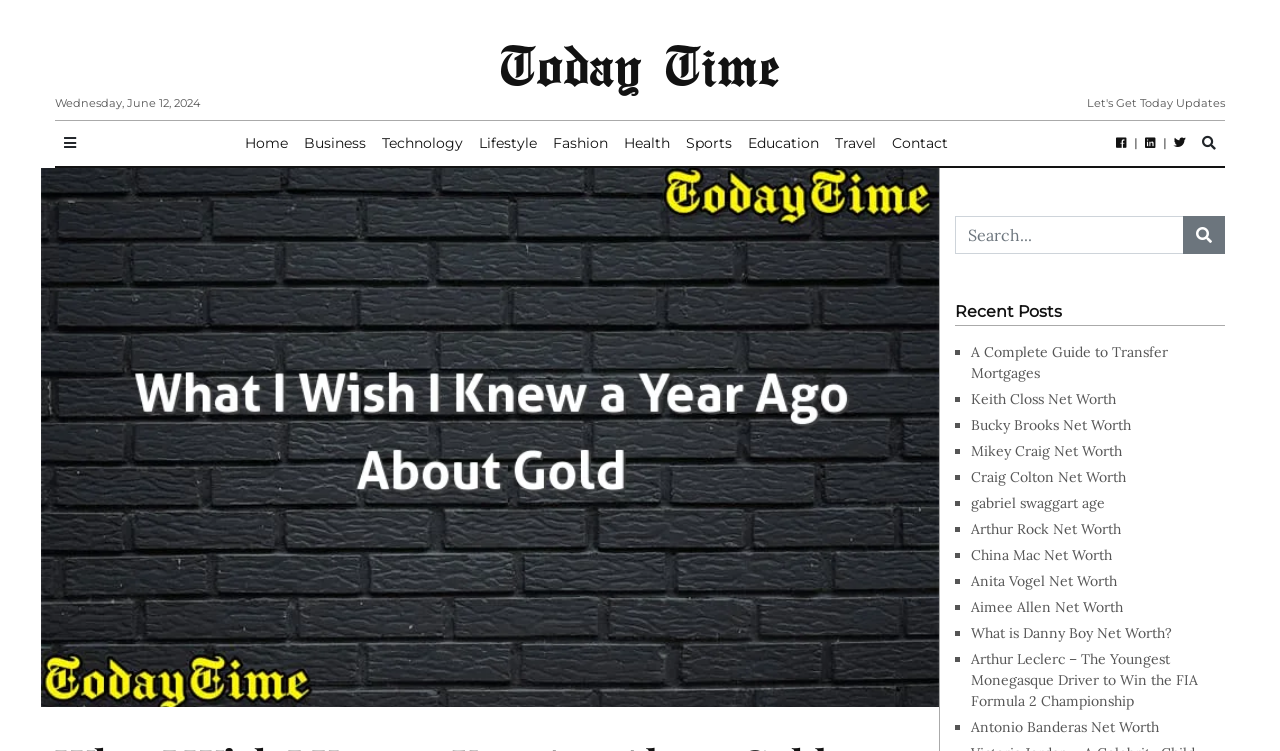Identify the bounding box coordinates of the section to be clicked to complete the task described by the following instruction: "Go to Home page". The coordinates should be four float numbers between 0 and 1, formatted as [left, top, right, bottom].

[0.185, 0.166, 0.231, 0.216]